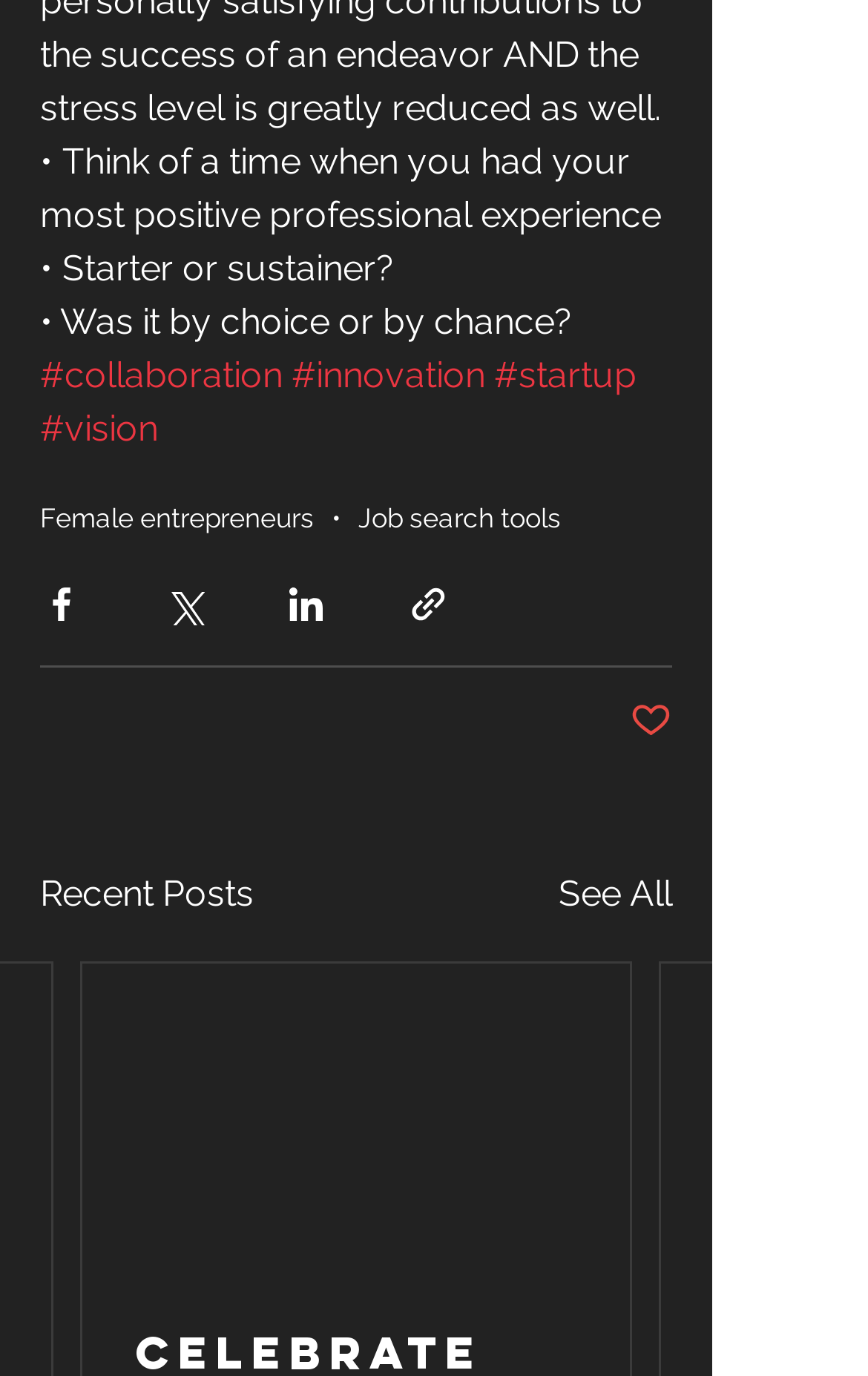What is the purpose of the buttons with Facebook, Twitter, and LinkedIn icons?
Give a detailed response to the question by analyzing the screenshot.

The buttons with Facebook, Twitter, and LinkedIn icons are for sharing purposes, as indicated by the text 'Share via Facebook', 'Share via Twitter', and 'Share via LinkedIn'.